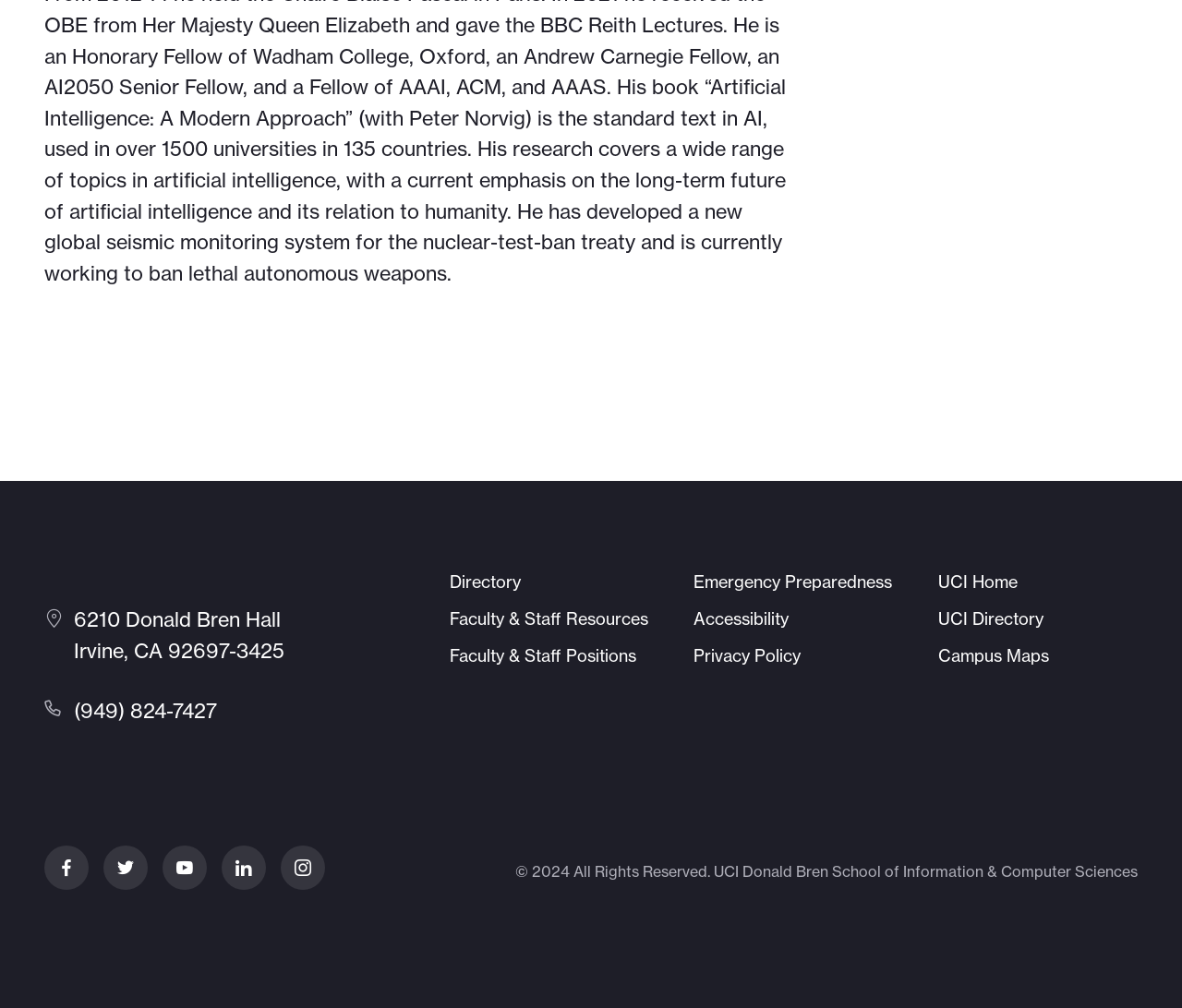Please indicate the bounding box coordinates for the clickable area to complete the following task: "View Arnaud Alexandre Maurel's profile picture". The coordinates should be specified as four float numbers between 0 and 1, i.e., [left, top, right, bottom].

None